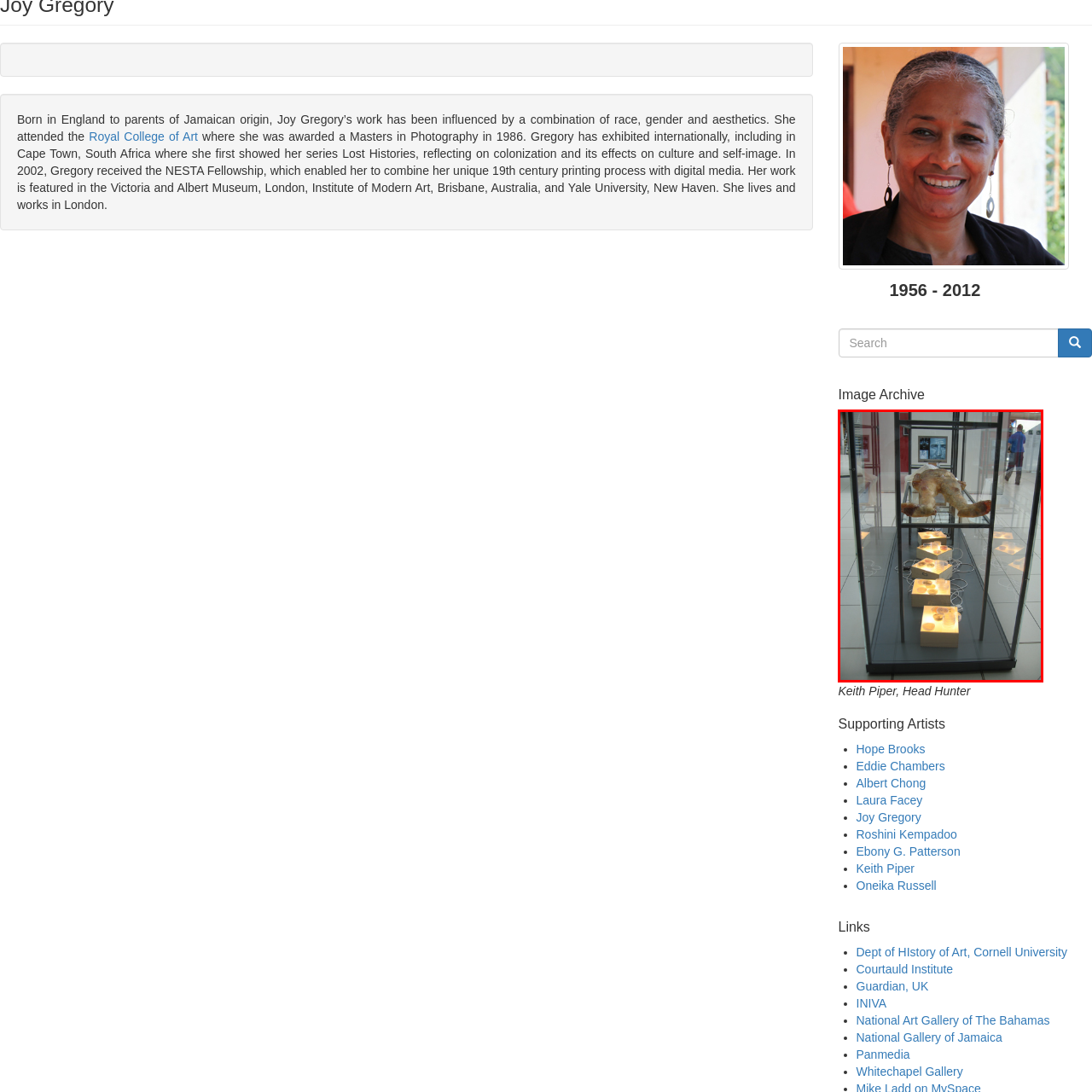What is the material of the sculptural piece?
View the portion of the image encircled by the red bounding box and give a one-word or short phrase answer.

Textured surface